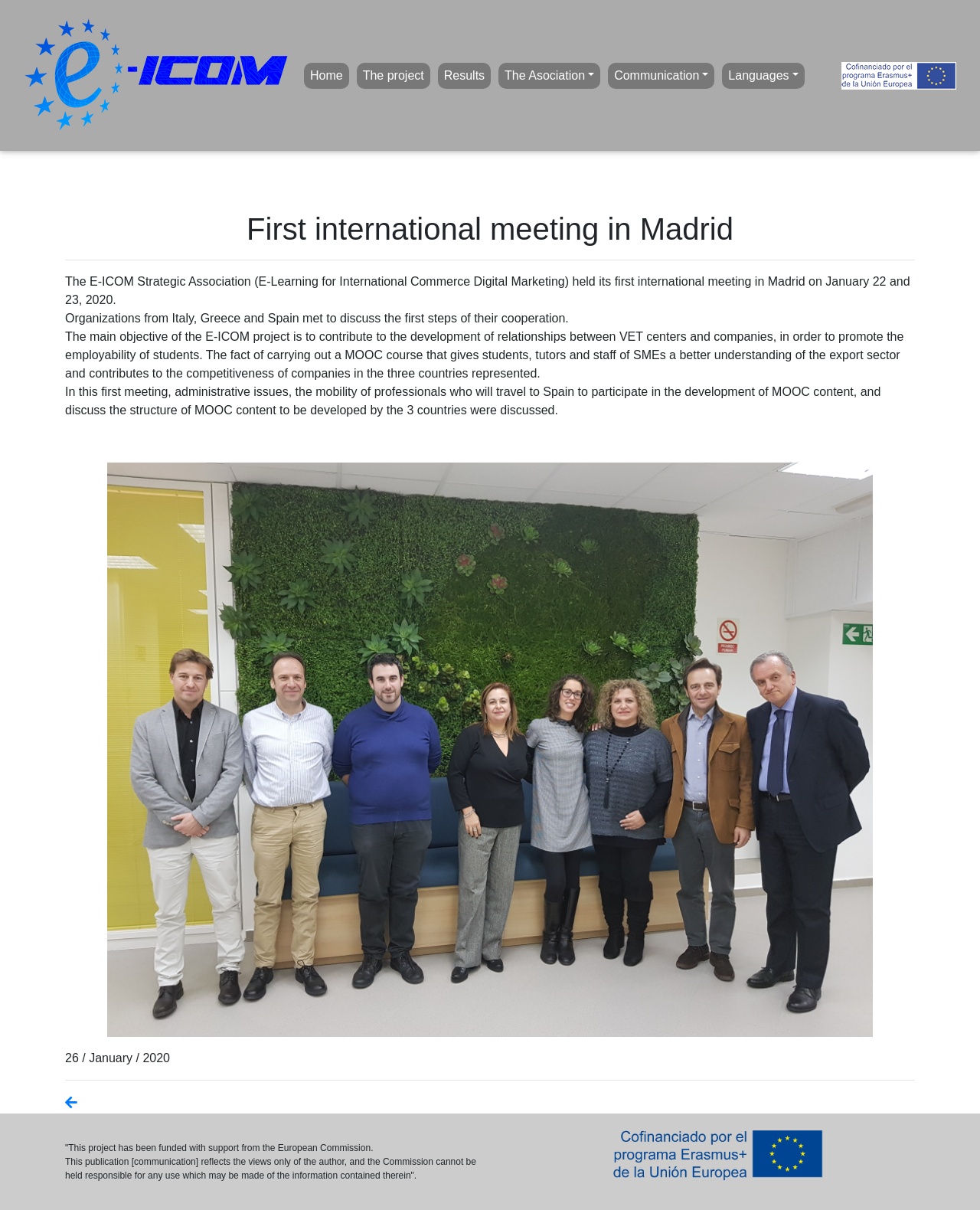Show the bounding box coordinates for the element that needs to be clicked to execute the following instruction: "Open the menu for The Asociation". Provide the coordinates in the form of four float numbers between 0 and 1, i.e., [left, top, right, bottom].

[0.509, 0.054, 0.613, 0.076]